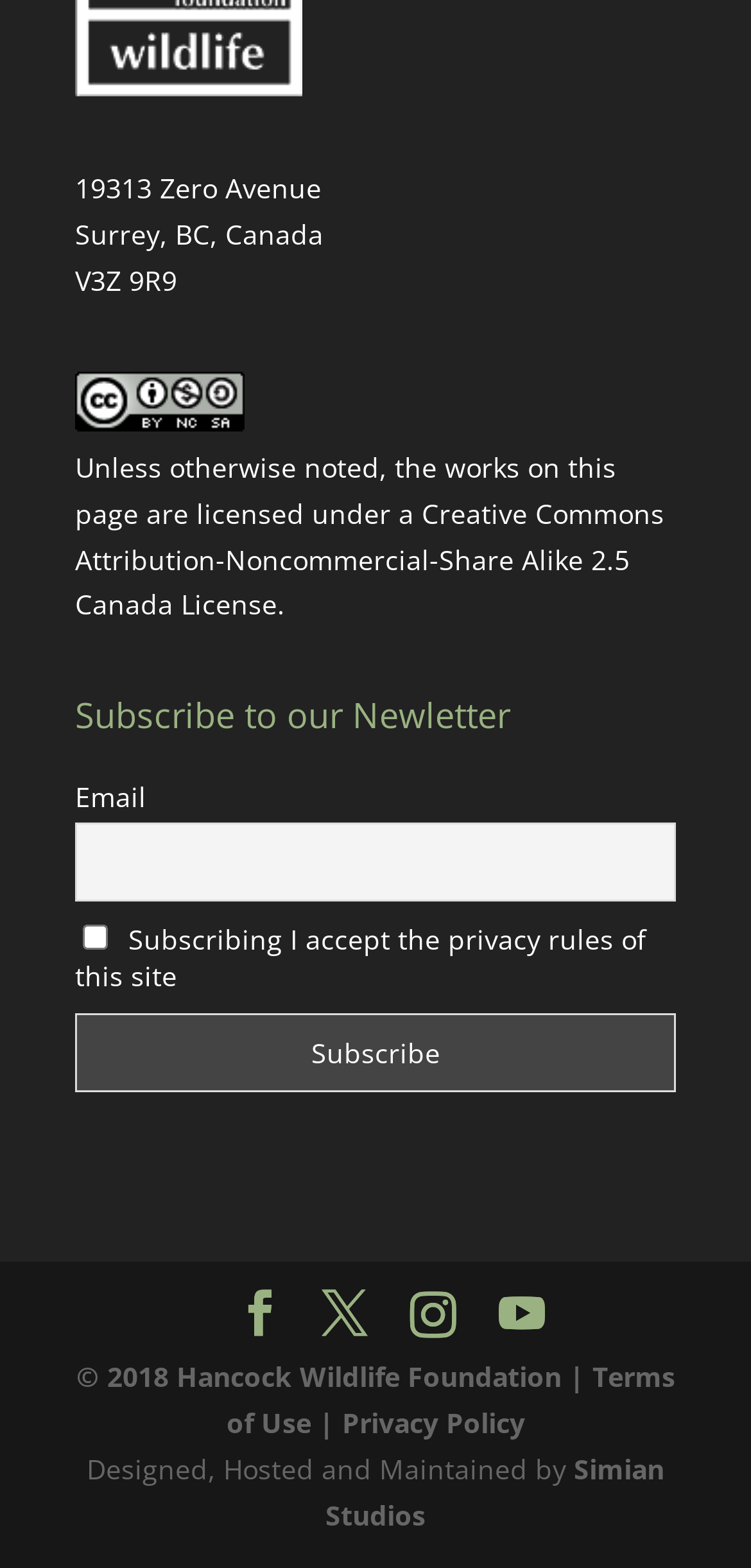Who designed, hosted, and maintained the webpage?
Examine the image and provide an in-depth answer to the question.

The information about the designer, host, and maintainer of the webpage can be found at the bottom of the webpage, where it is written as 'Designed, Hosted and Maintained by Simian Studios'.